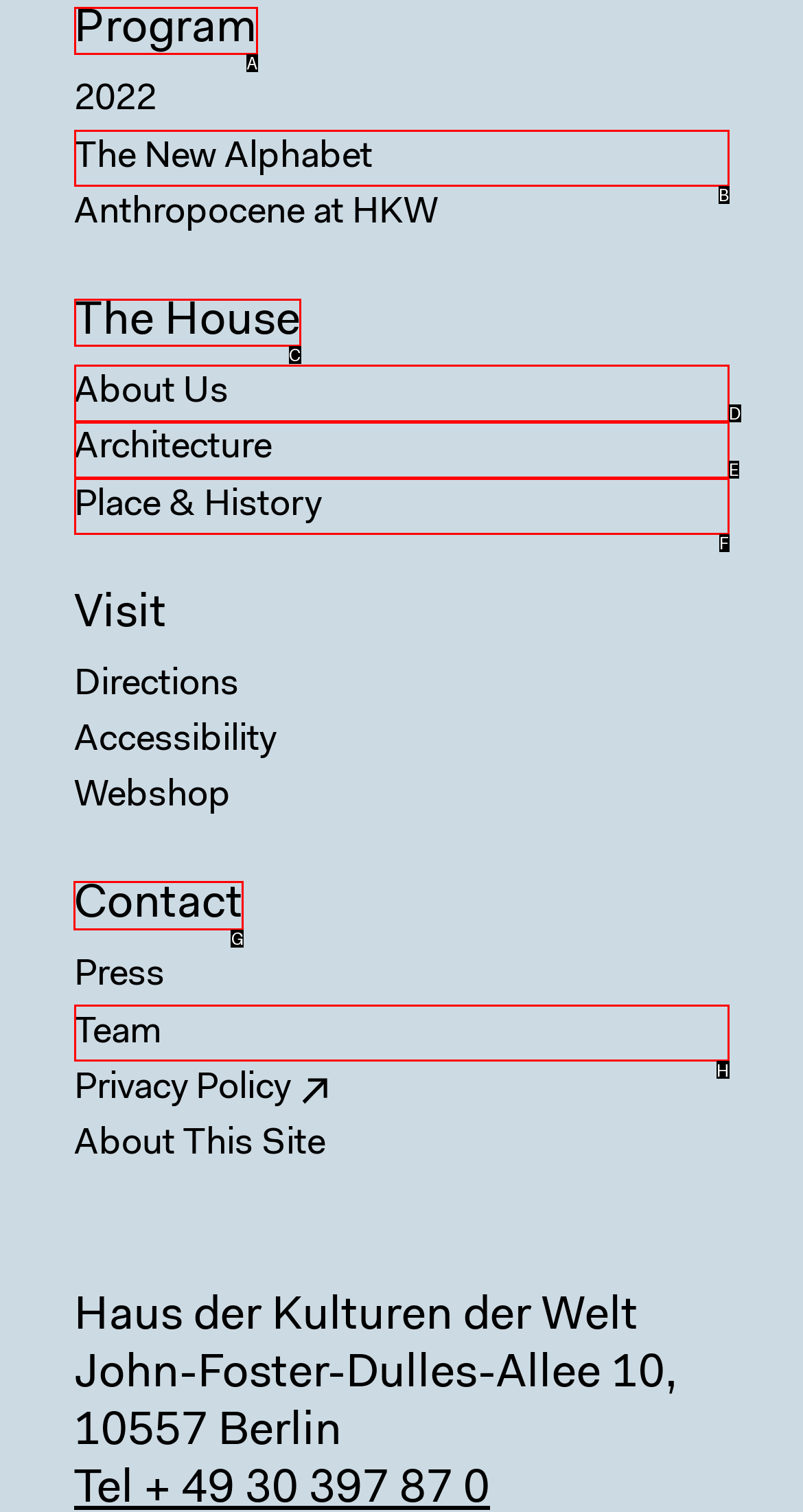For the given instruction: Contact the team, determine which boxed UI element should be clicked. Answer with the letter of the corresponding option directly.

G